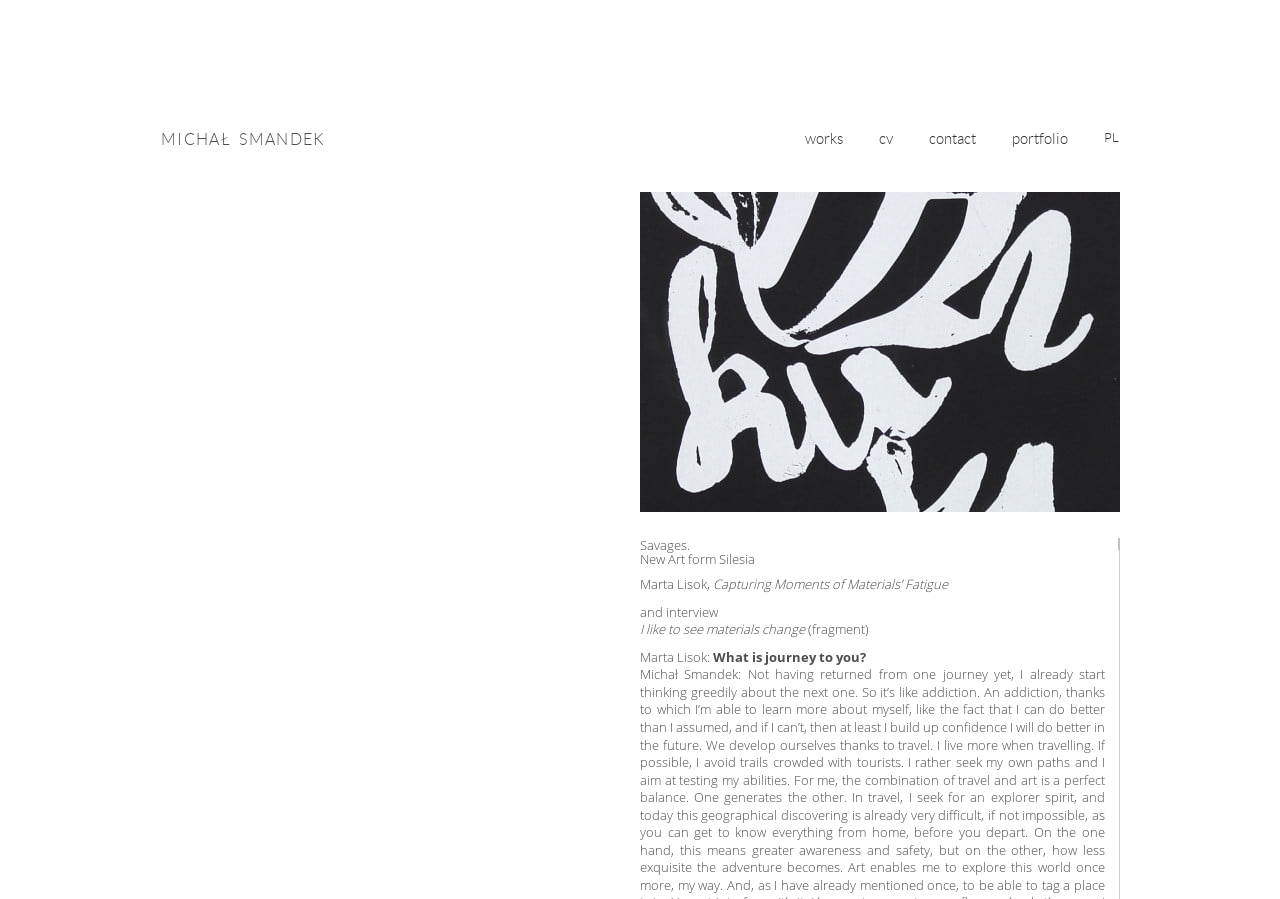With reference to the image, please provide a detailed answer to the following question: What is the language of the webpage?

The webpage has a link 'PL' at the top, which is an abbreviation for Poland, indicating that the language of the webpage is Polish.